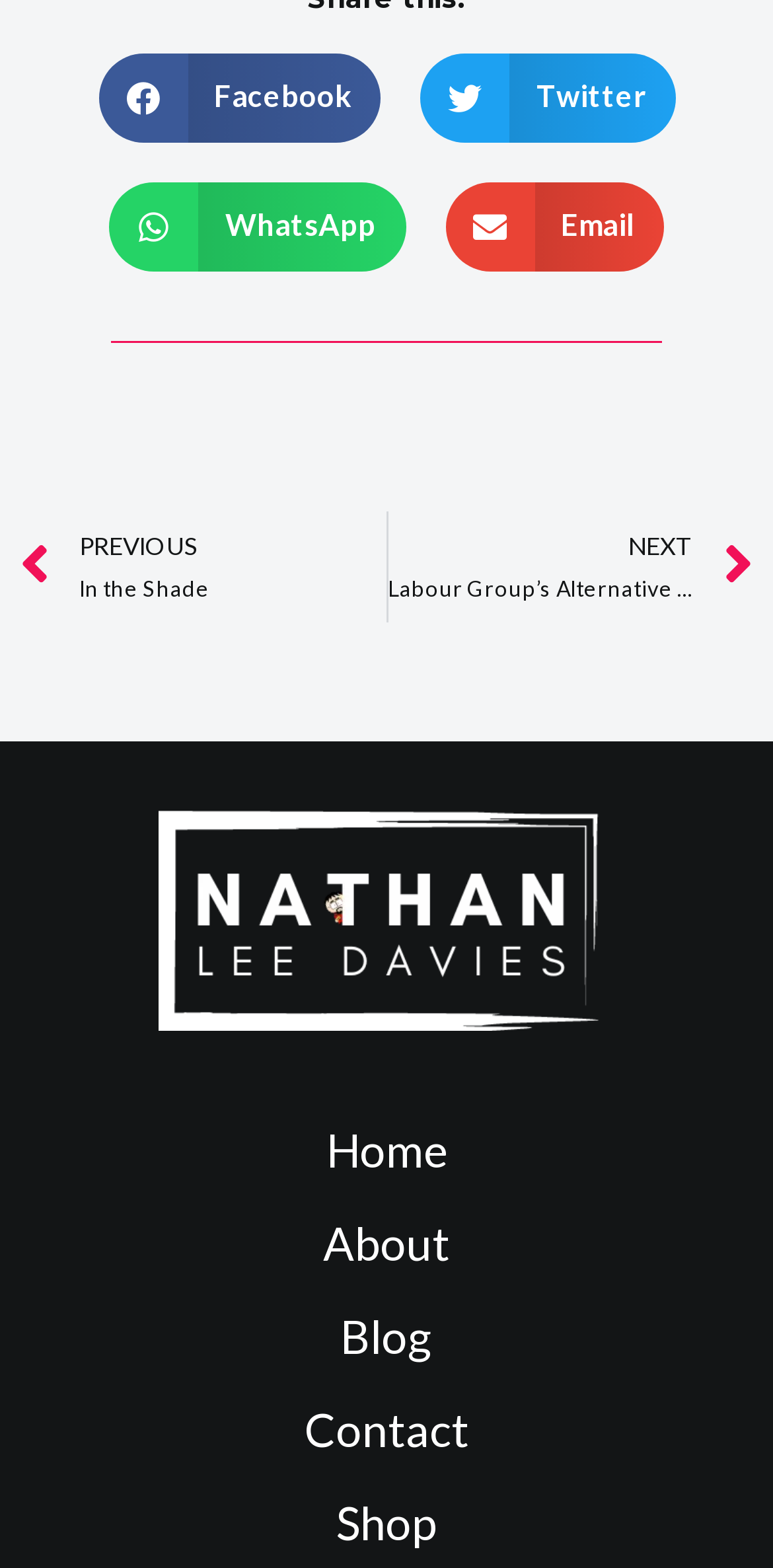Identify the bounding box coordinates of the part that should be clicked to carry out this instruction: "Share on Twitter".

[0.544, 0.034, 0.873, 0.091]